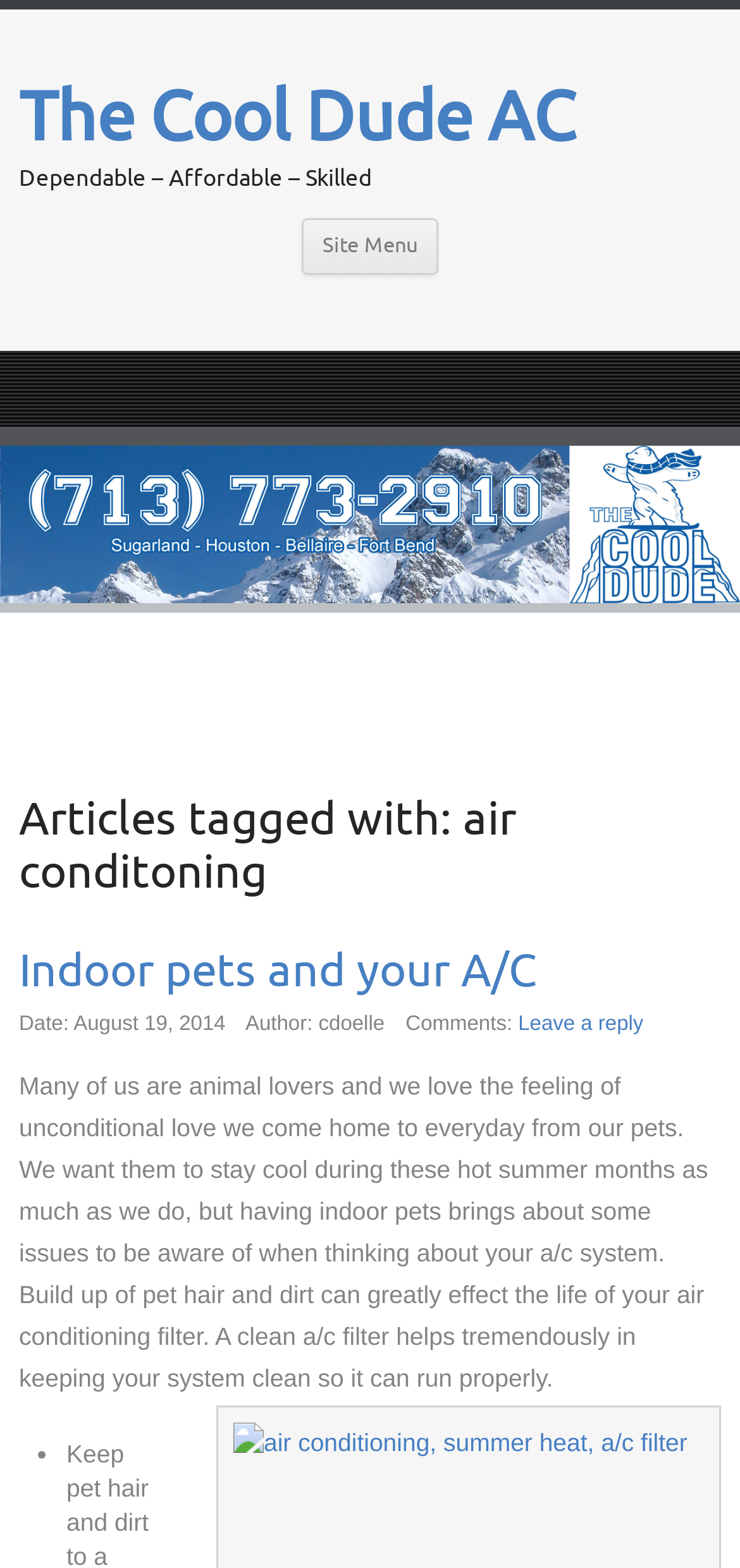Who is the author of the latest article?
Please give a detailed and elaborate answer to the question based on the image.

The author of the latest article can be found by looking at the StaticText element below the heading of the article, which reads 'Author: cdoelle'.